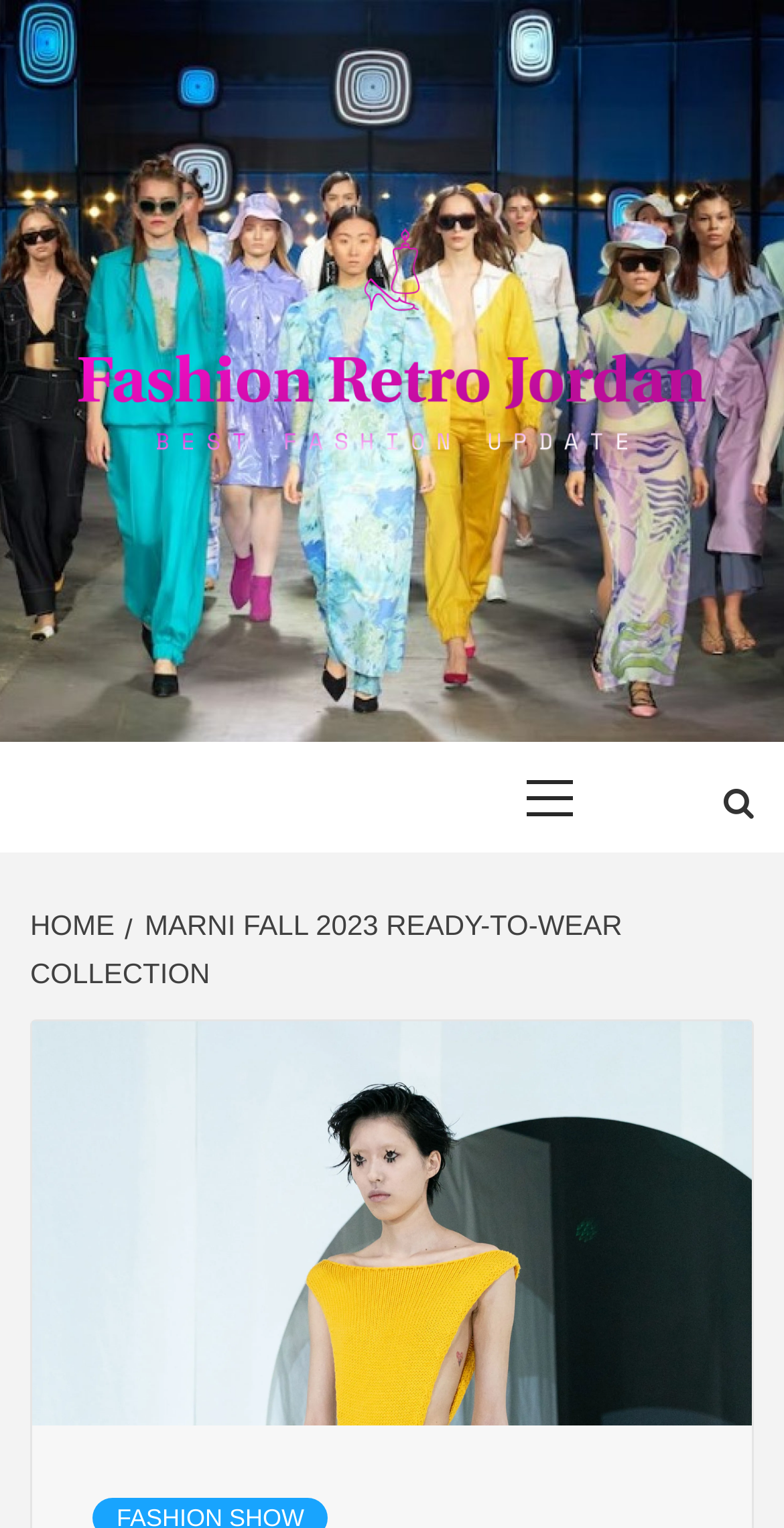Please give a succinct answer using a single word or phrase:
What is the main content of the webpage?

Fashion collection